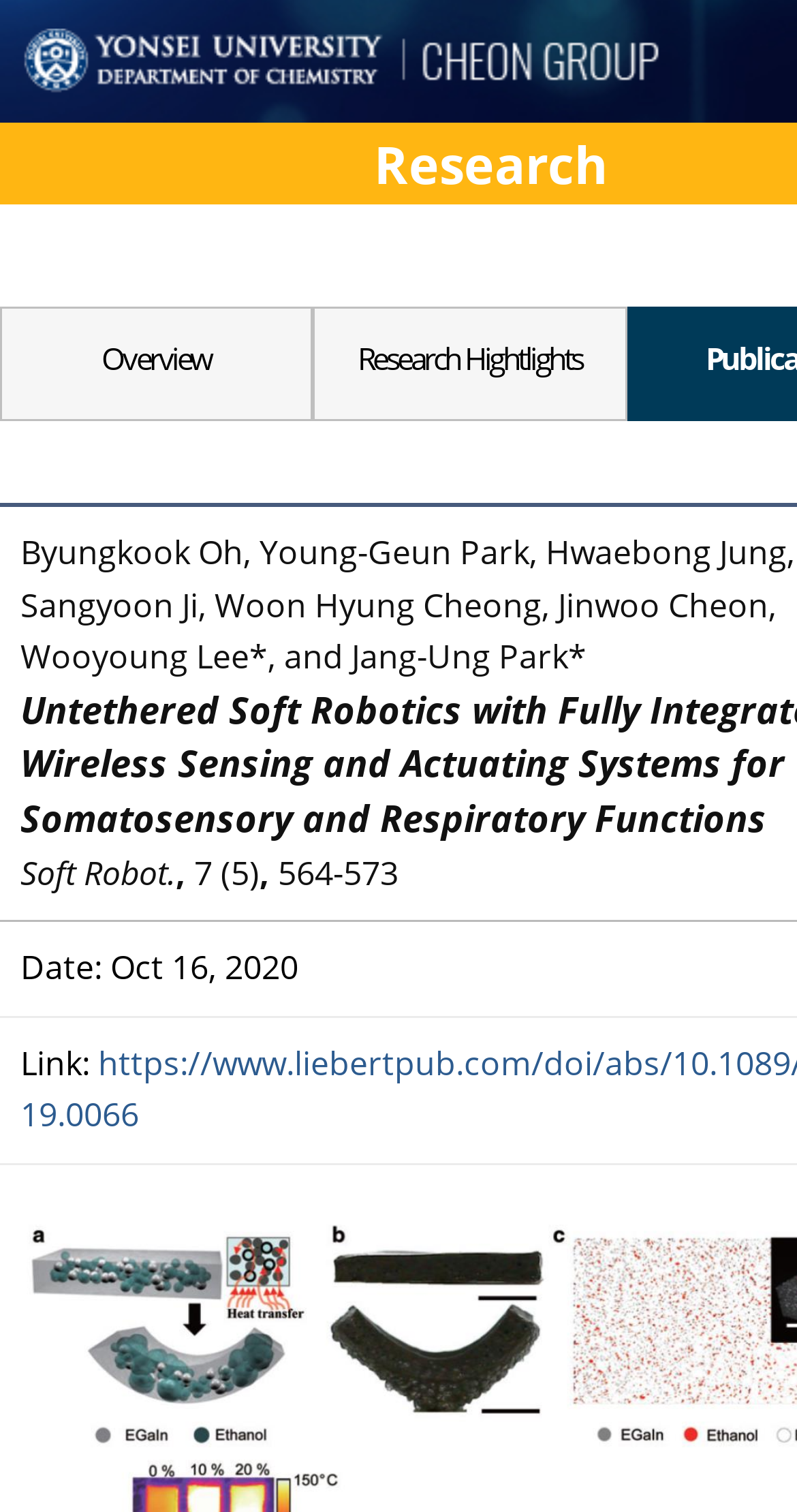What is the name of the research group?
Provide an in-depth answer to the question, covering all aspects.

I inferred this answer by looking at the link element with the text 'Cheon Group' at the top of the webpage, which suggests that it is the name of the research group.